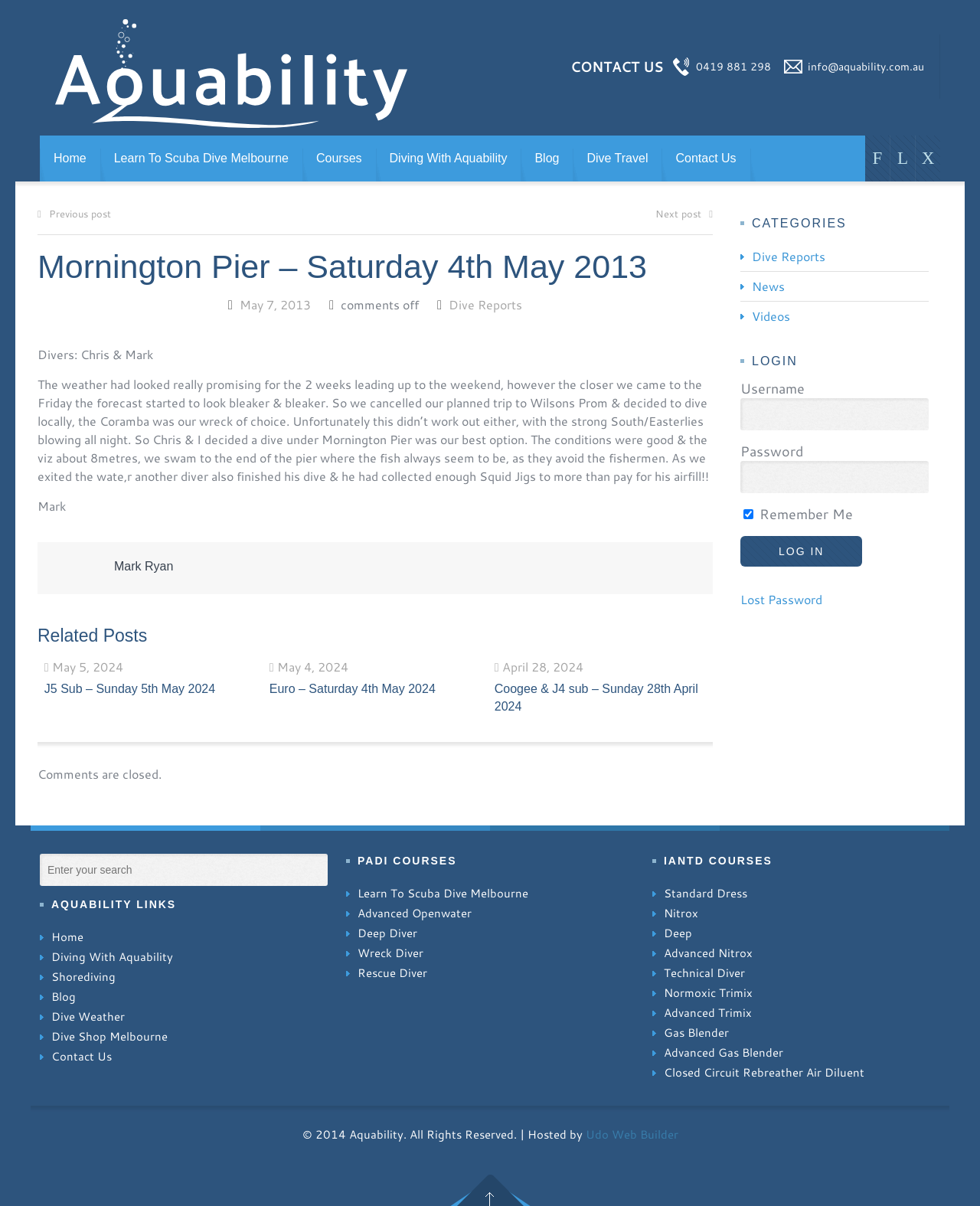Please answer the following question using a single word or phrase: 
What type of courses are mentioned in the webpage?

PADI and IANTD courses